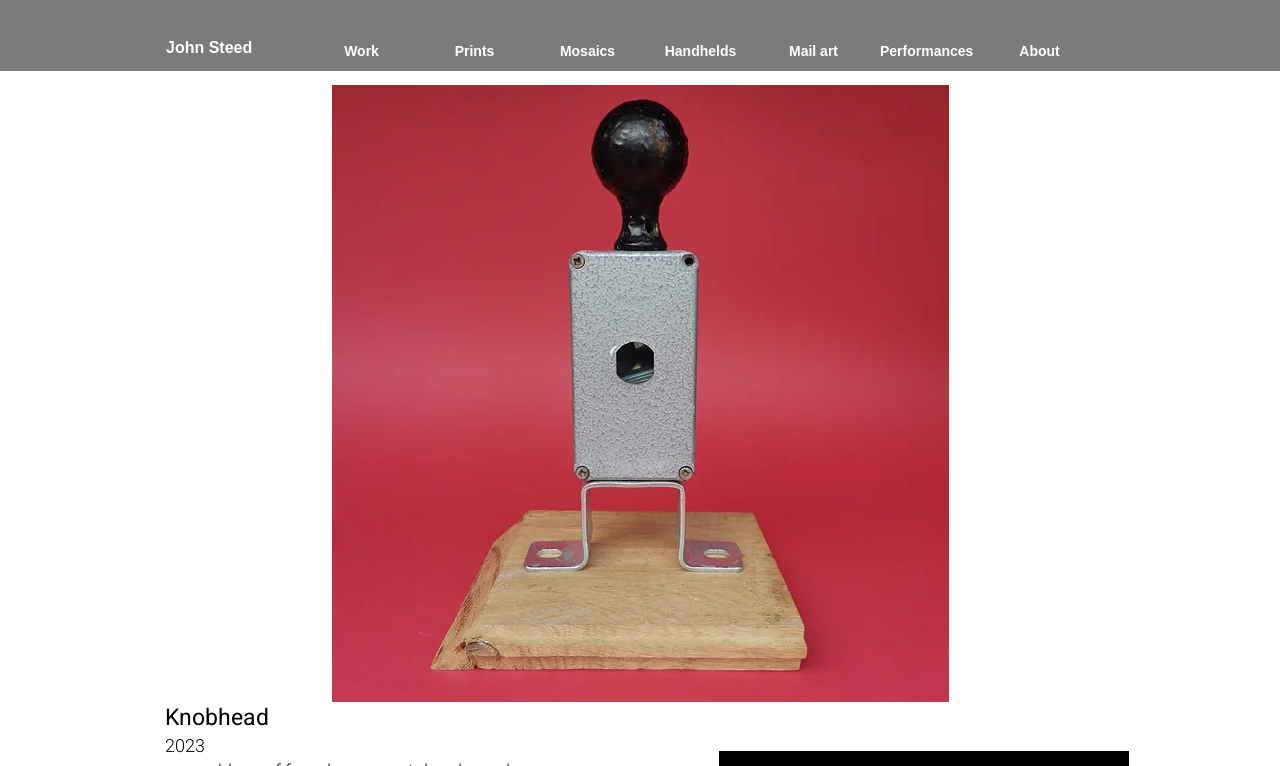How many navigation links are there?
Look at the image and respond to the question as thoroughly as possible.

There are 8 navigation links on the webpage, which are 'Work', 'Prints', 'Mosaics', 'Handhelds', 'Mail art', 'Performances', 'About', and 'Site'.